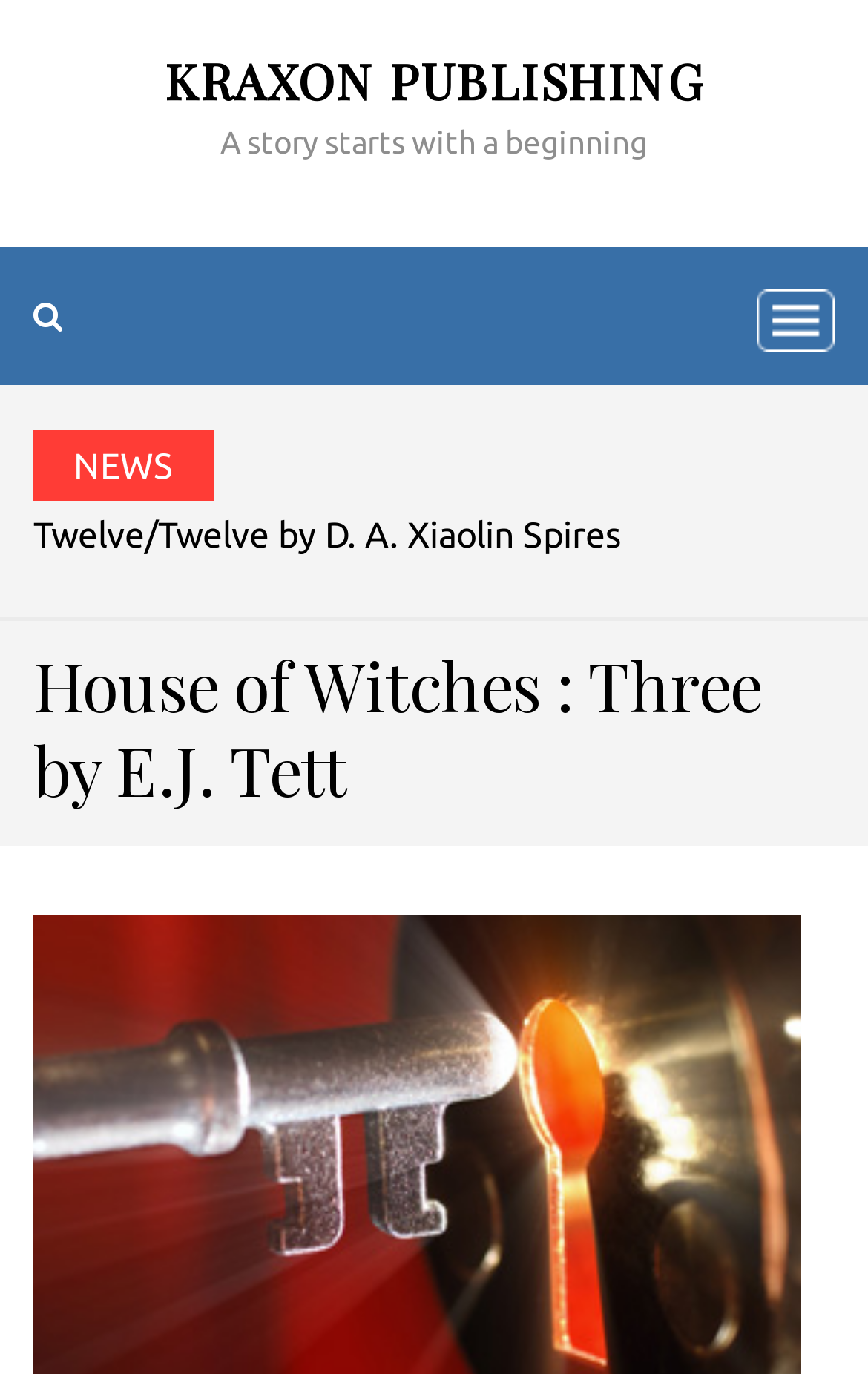Locate the bounding box of the user interface element based on this description: "News".

[0.038, 0.313, 0.246, 0.364]